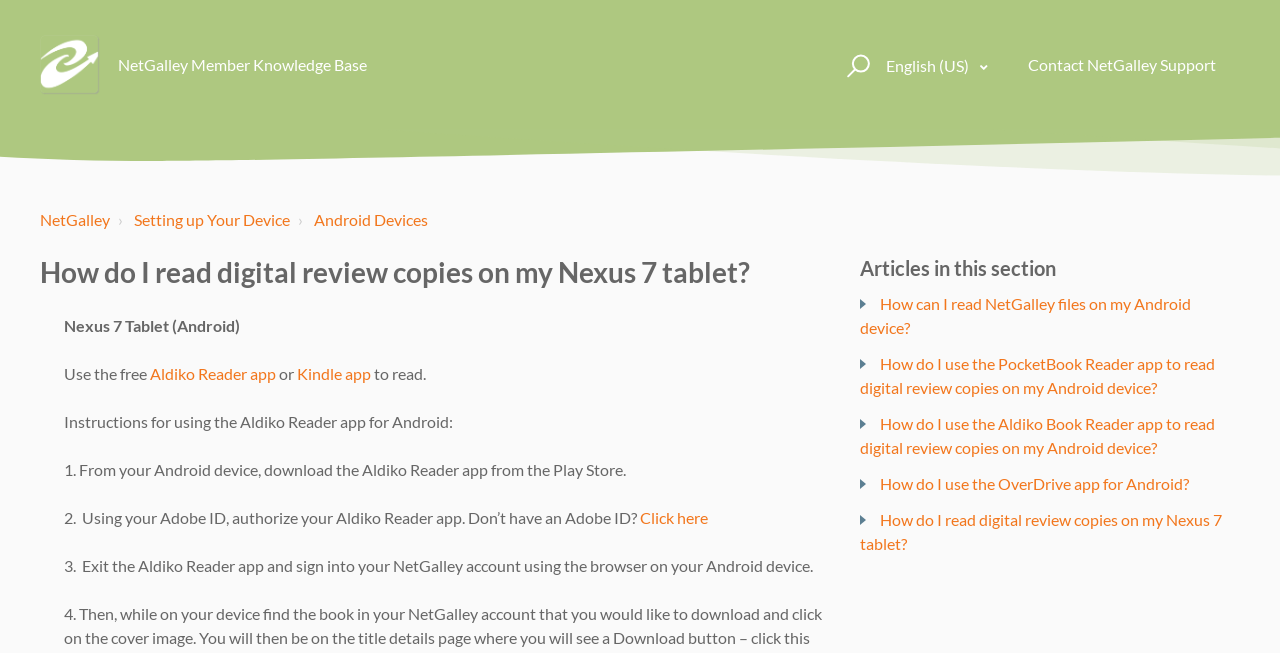What are the two apps mentioned for reading digital review copies?
Use the screenshot to answer the question with a single word or phrase.

Aldiko Reader and Kindle